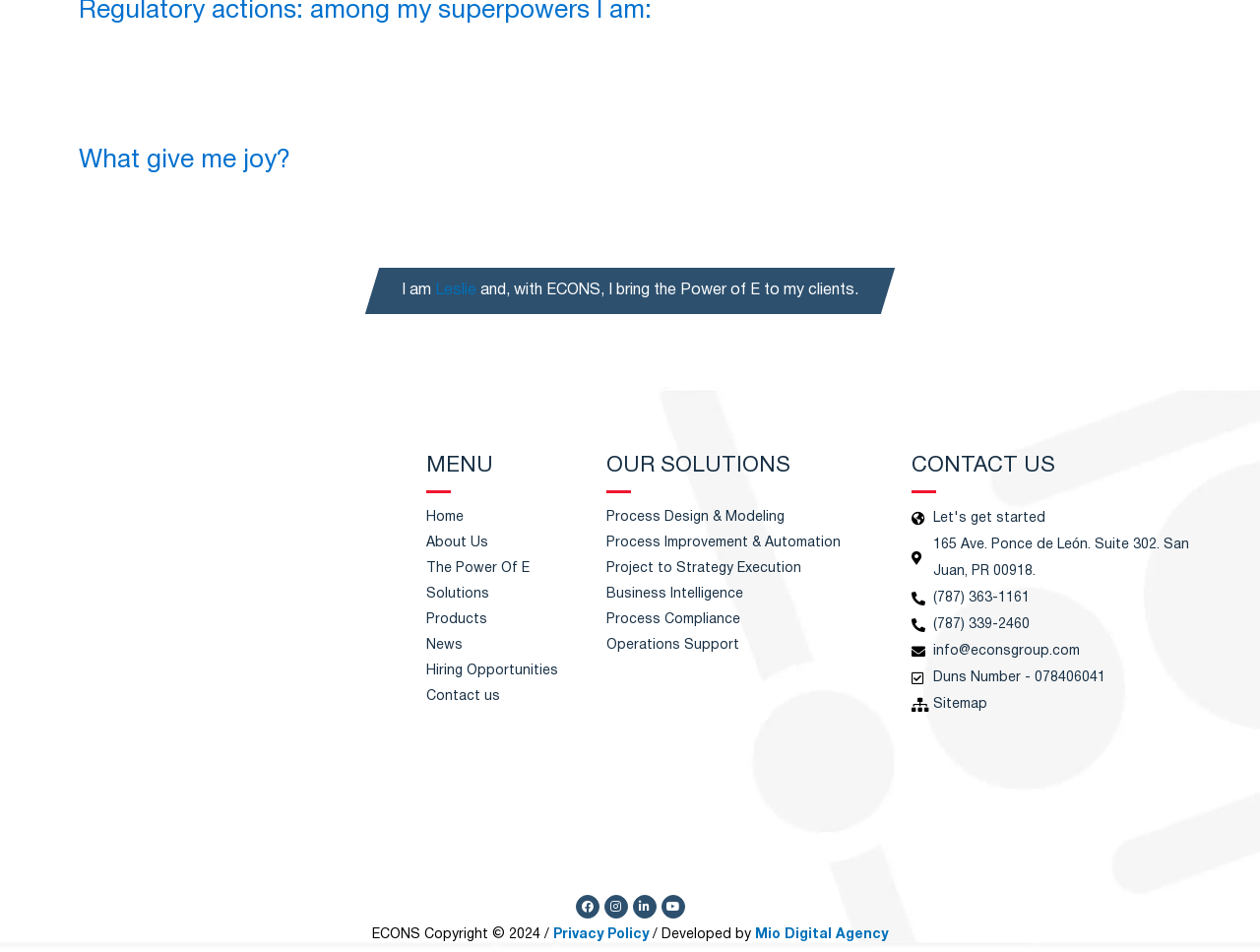Please identify the bounding box coordinates of the element that needs to be clicked to execute the following command: "Click on 'The Power Of E'". Provide the bounding box using four float numbers between 0 and 1, formatted as [left, top, right, bottom].

[0.338, 0.585, 0.466, 0.612]